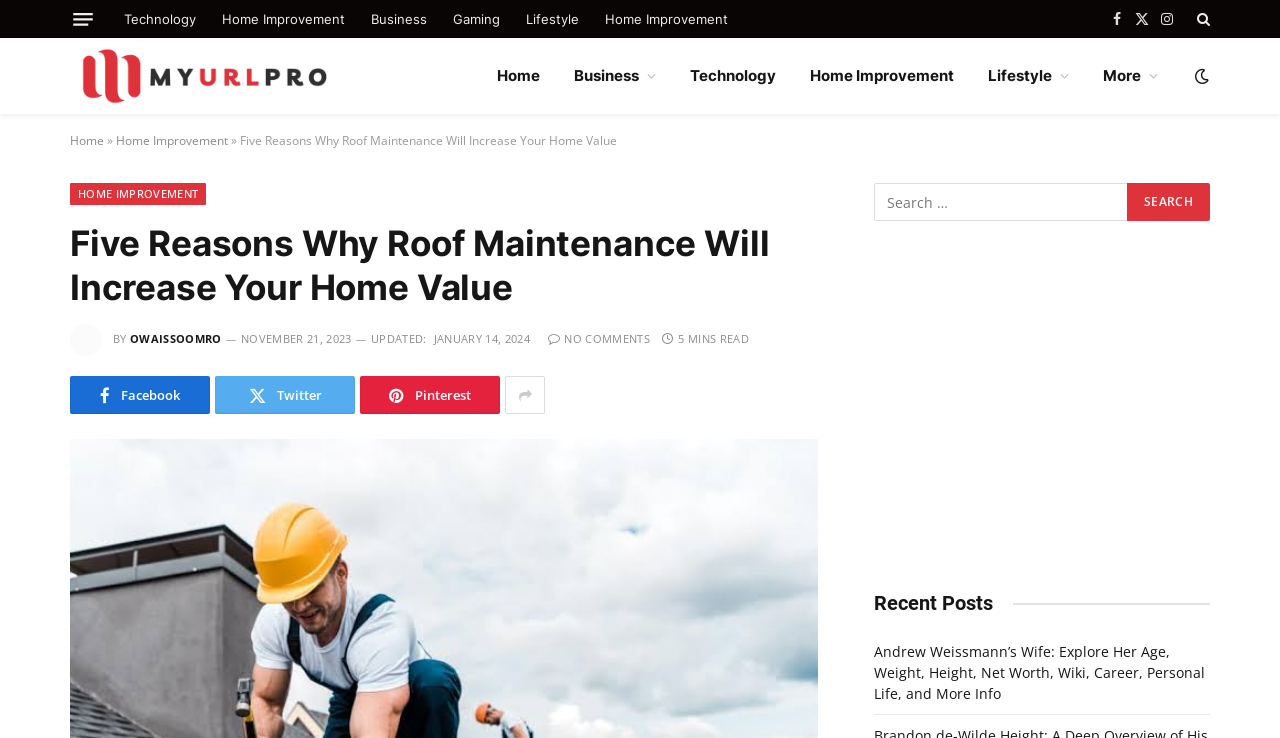Who is the author of the article?
Analyze the image and provide a thorough answer to the question.

I found the author's name by looking at the text 'BY' followed by the link 'OWAISSOOMRO', which indicates that OWAISSOOMRO is the author of the article.